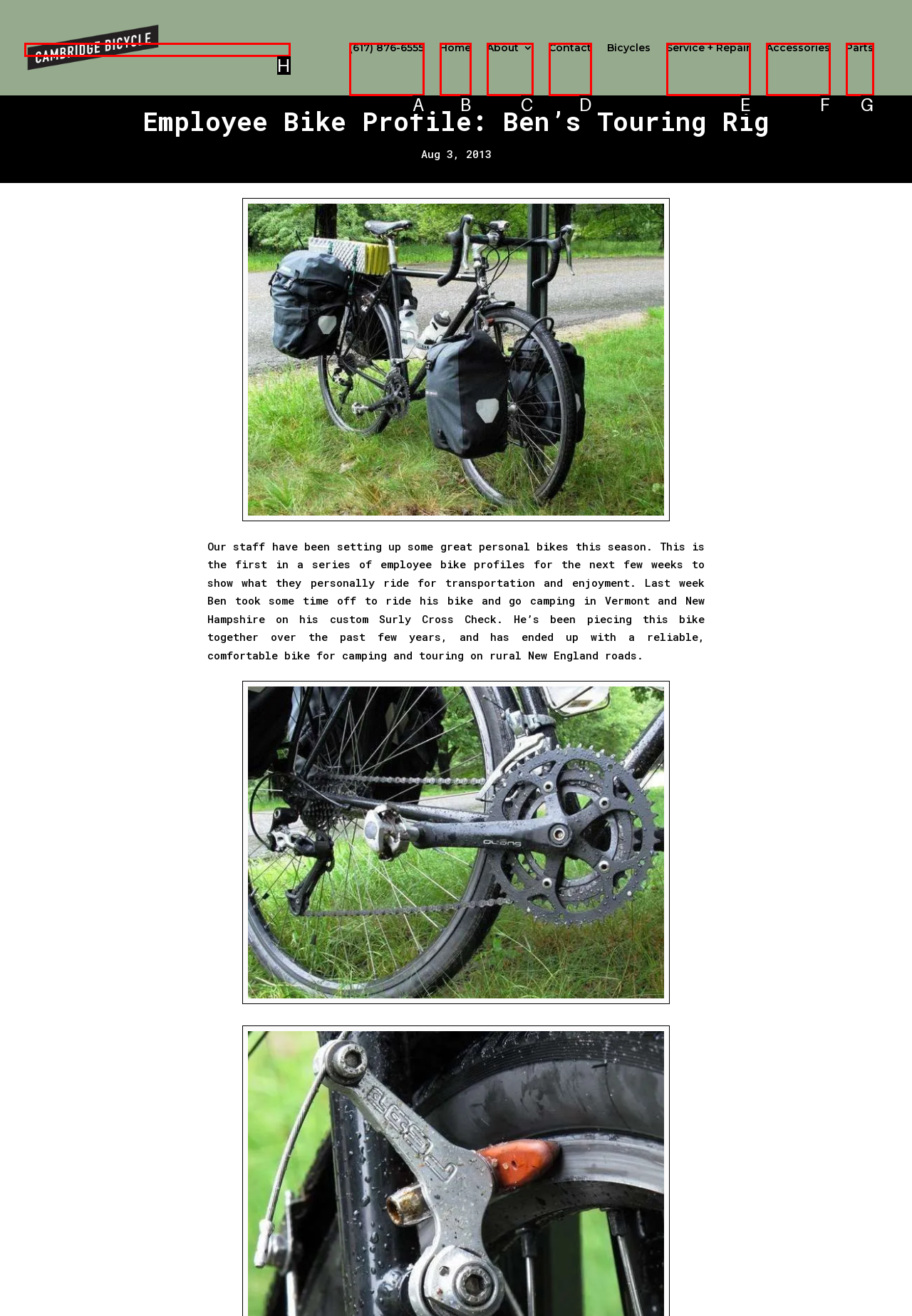From the available options, which lettered element should I click to complete this task: Click the Bike Shop Cambridge Massachusetts link?

H